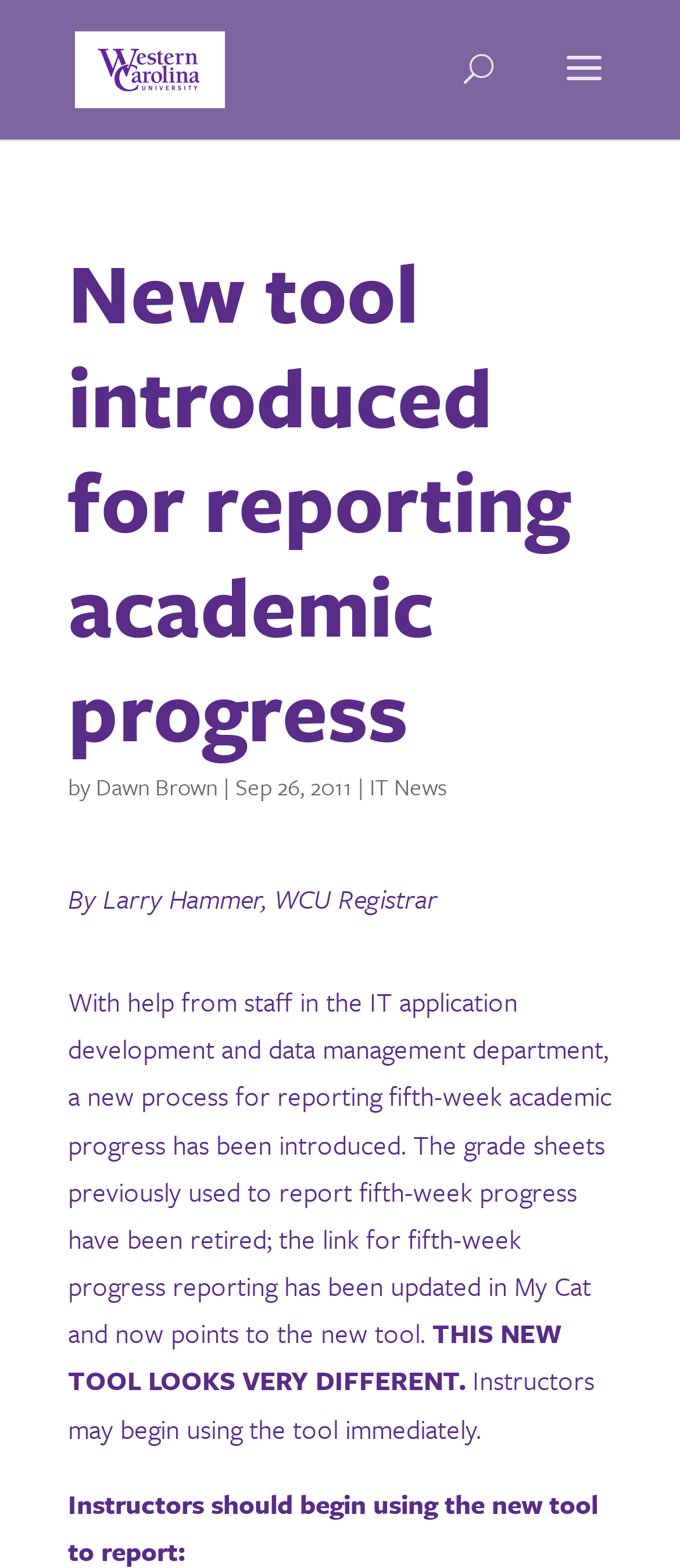Provide a comprehensive description of the webpage.

The webpage is about a new tool introduced for reporting academic progress. At the top left, there is a link to "Do IT News" accompanied by an image with the same name. Below this, there is a search bar that spans across the top of the page. 

The main content of the page is divided into two sections. The first section has a heading that announces the introduction of the new tool, followed by the author's name, "Dawn Brown", and the date "Sep 26, 2011". Below this, there is a link to "IT News". 

The second section is a paragraph of text that explains the new process for reporting fifth-week academic progress. The text is divided into four blocks, with the first block explaining the retirement of the old grade sheets. The second block describes the update to the link for fifth-week progress reporting in My Cat. The third block, written in all capital letters, emphasizes the difference in the new tool's appearance. The fourth block informs instructors that they can start using the tool immediately.